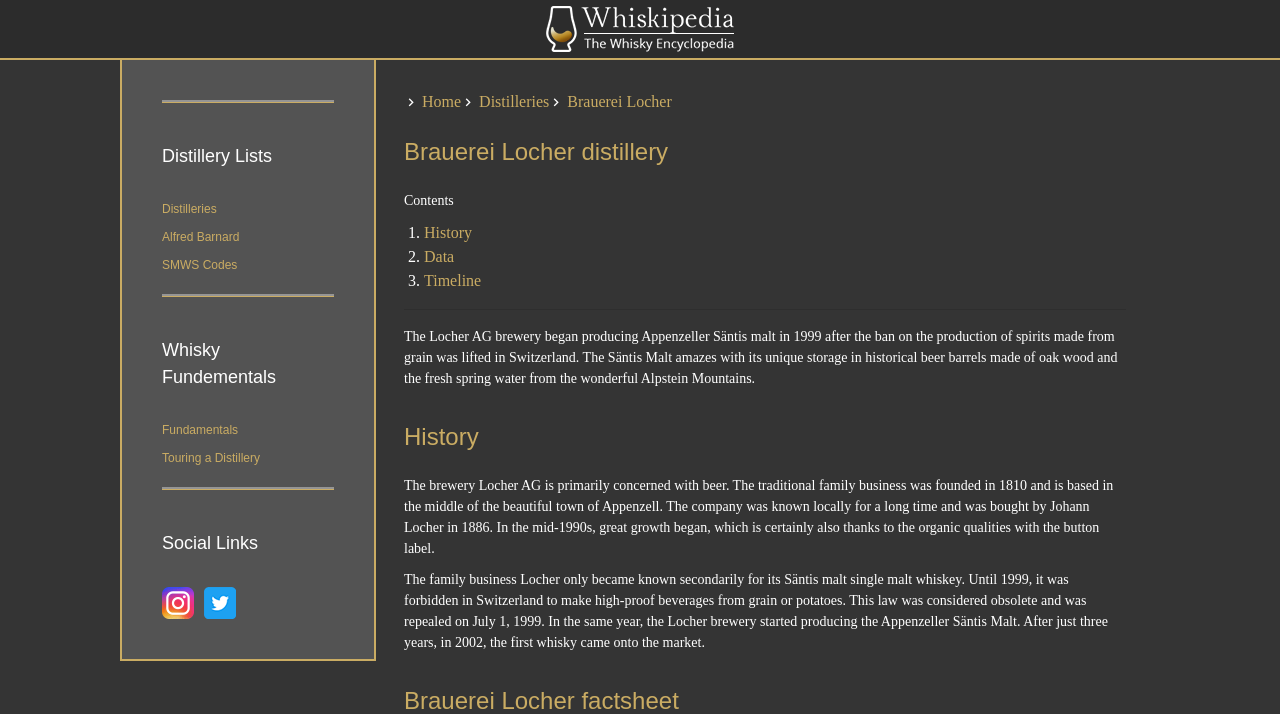When did the Locher brewery start producing whisky?
Please provide a comprehensive answer based on the information in the image.

I found the answer by reading the text 'In the same year, the Locher brewery started producing the Appenzeller Säntis Malt. After just three years, in 2002, the first whisky came onto the market.' which mentions the year 1999 as the start of whisky production.